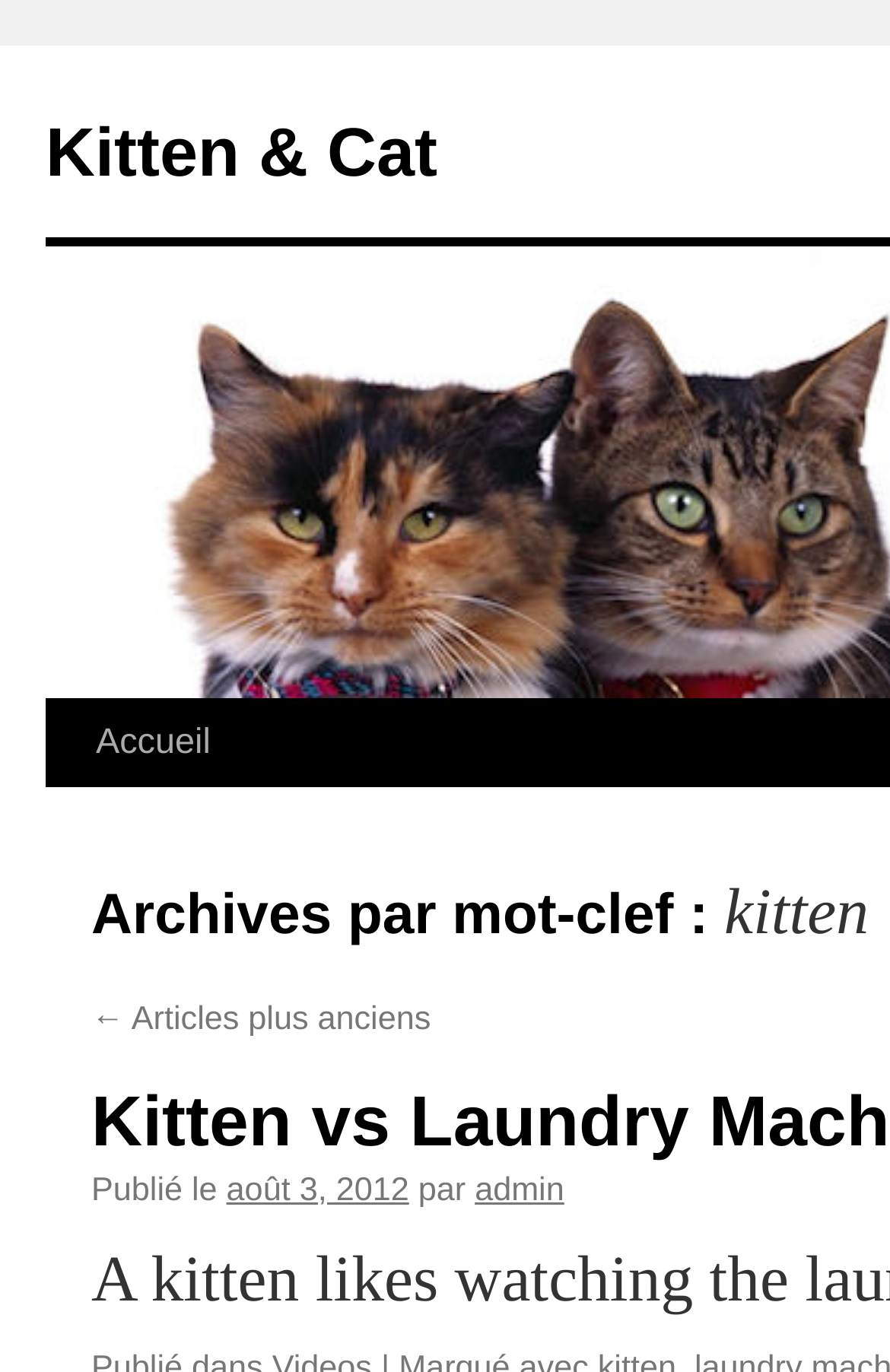Answer the question using only a single word or phrase: 
Who is the author of the latest article?

admin